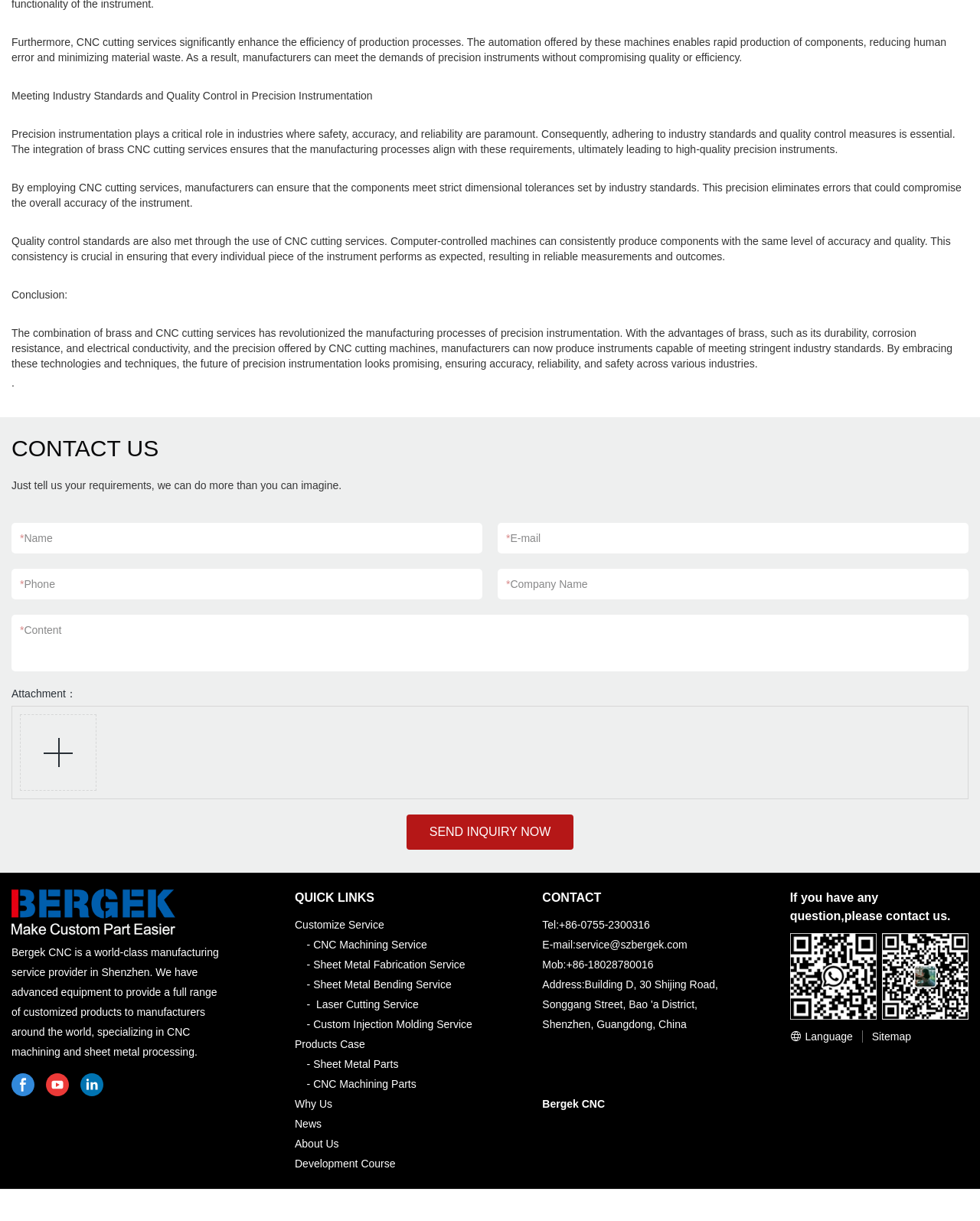Answer the question with a single word or phrase: 
What can manufacturers achieve by using CNC cutting services?

Meet industry standards